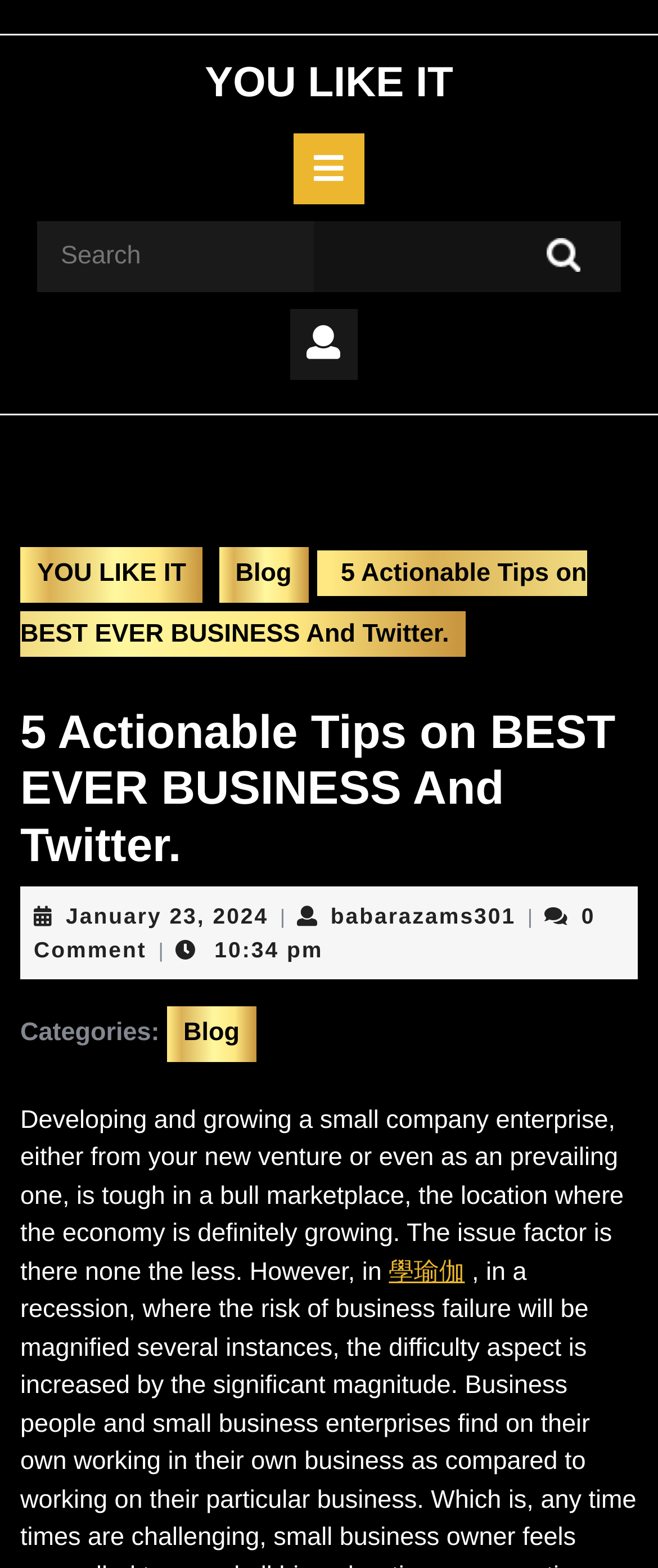What is the category of the article?
Please provide a comprehensive answer based on the visual information in the image.

The category of the article can be found by looking at the text that says 'Categories:' and then seeing the link that says 'Blog'.